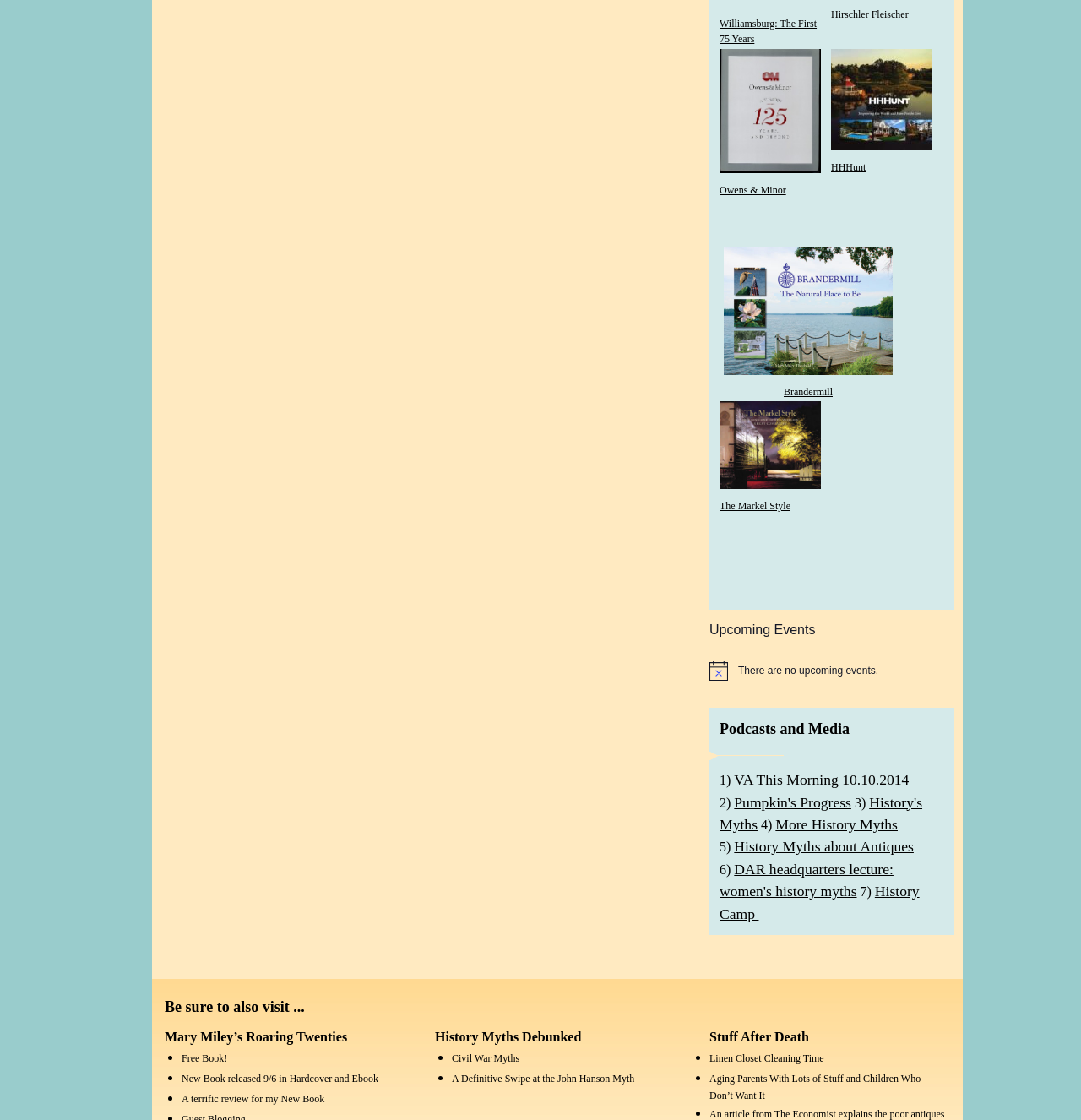Please mark the clickable region by giving the bounding box coordinates needed to complete this instruction: "Read the alert about upcoming events".

[0.656, 0.59, 0.891, 0.608]